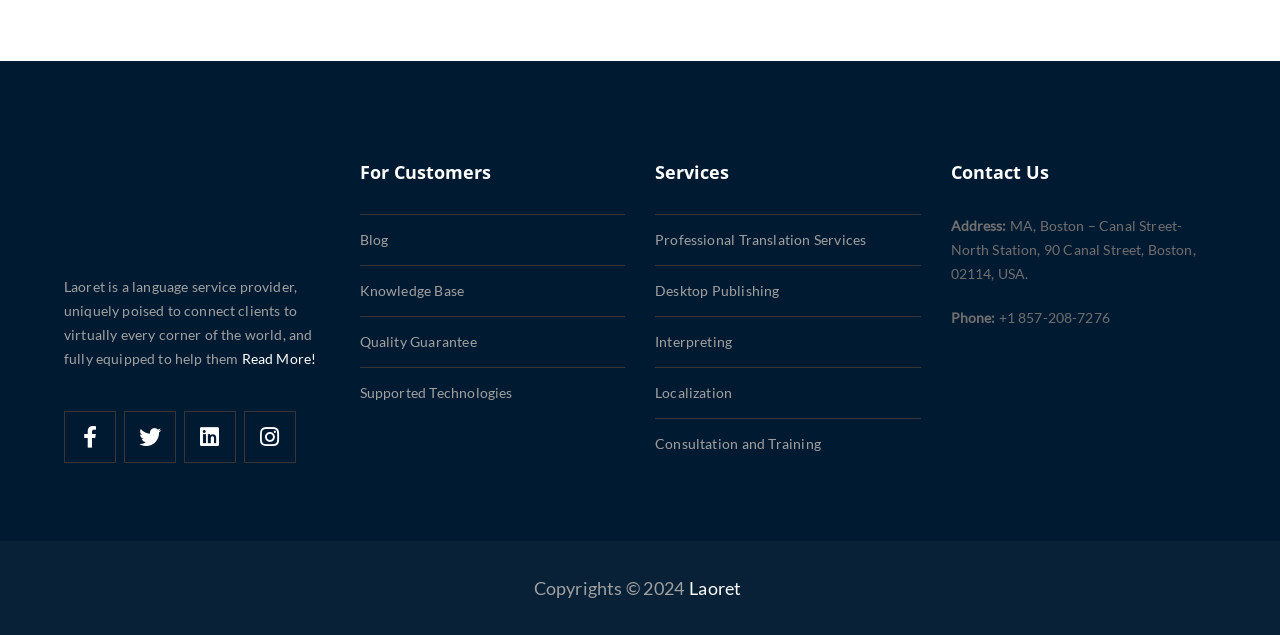Please provide the bounding box coordinates for the element that needs to be clicked to perform the following instruction: "Click the 'Play' button". The coordinates should be given as four float numbers between 0 and 1, i.e., [left, top, right, bottom].

None